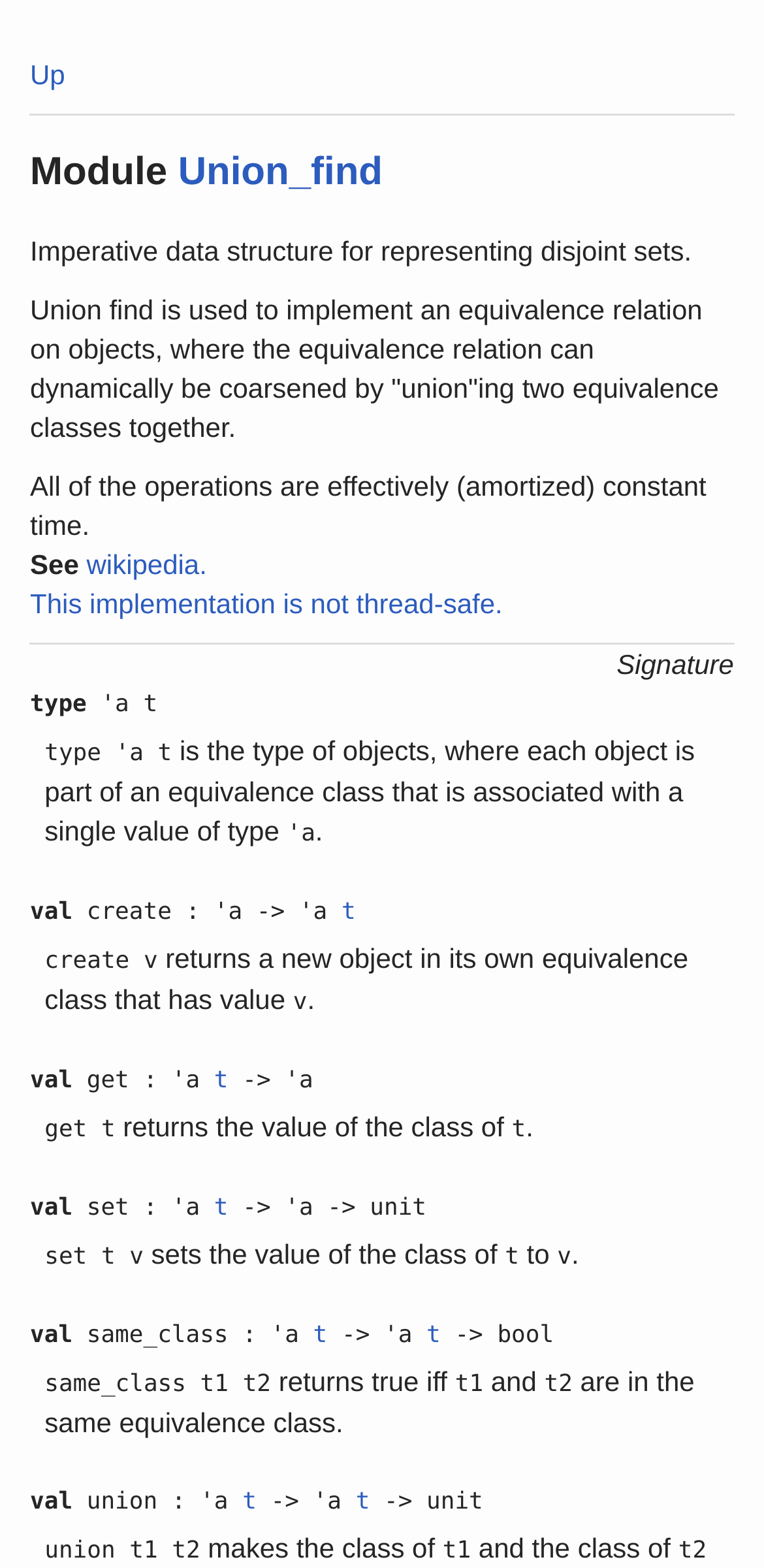What is the purpose of the union function?
Carefully analyze the image and provide a detailed answer to the question.

The union function makes the class of one object and the class of another object the same, effectively merging the two classes.